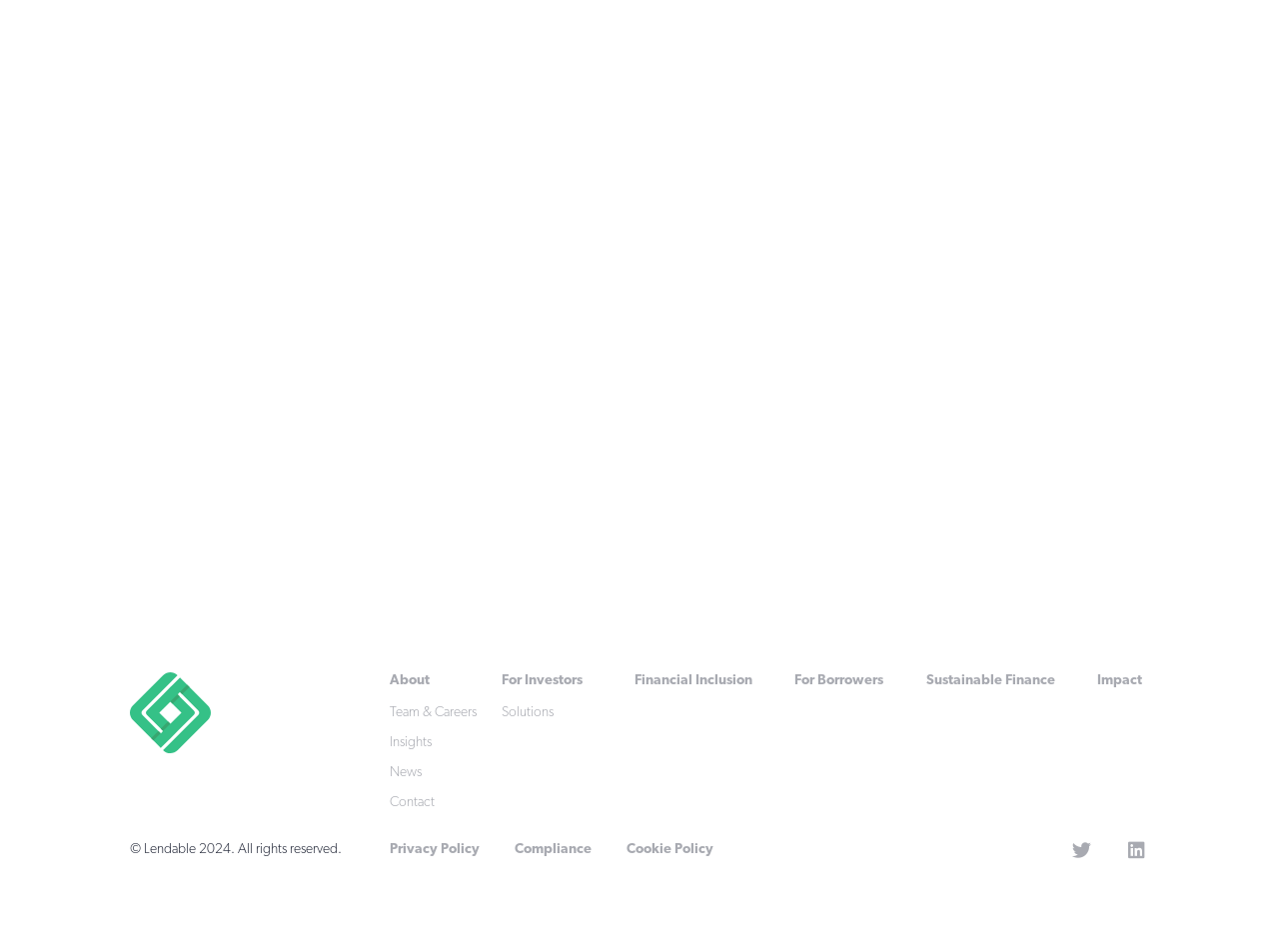What is the company name? Based on the image, give a response in one word or a short phrase.

Lendable